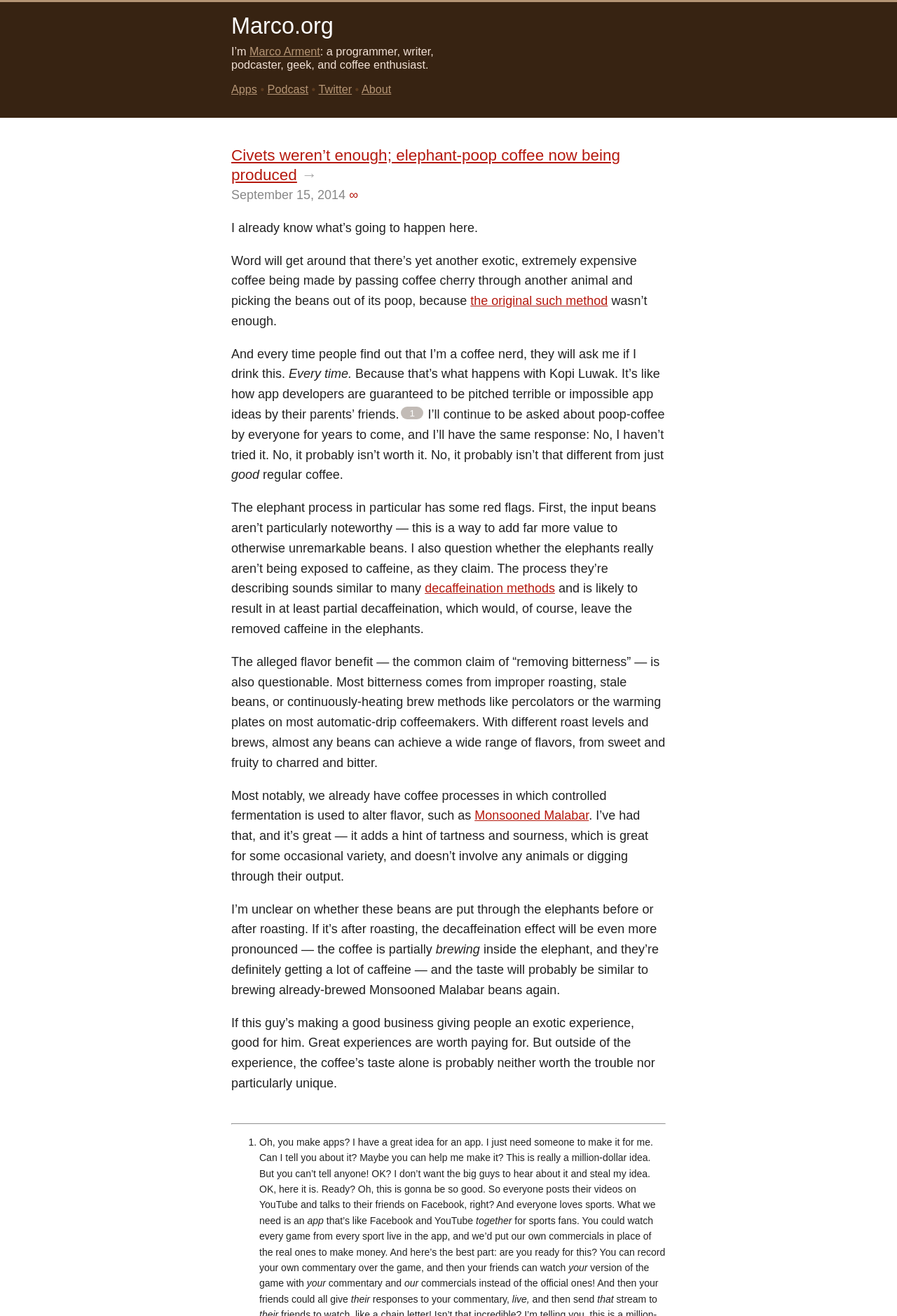Pinpoint the bounding box coordinates for the area that should be clicked to perform the following instruction: "Explore the Apps section".

[0.258, 0.063, 0.287, 0.073]